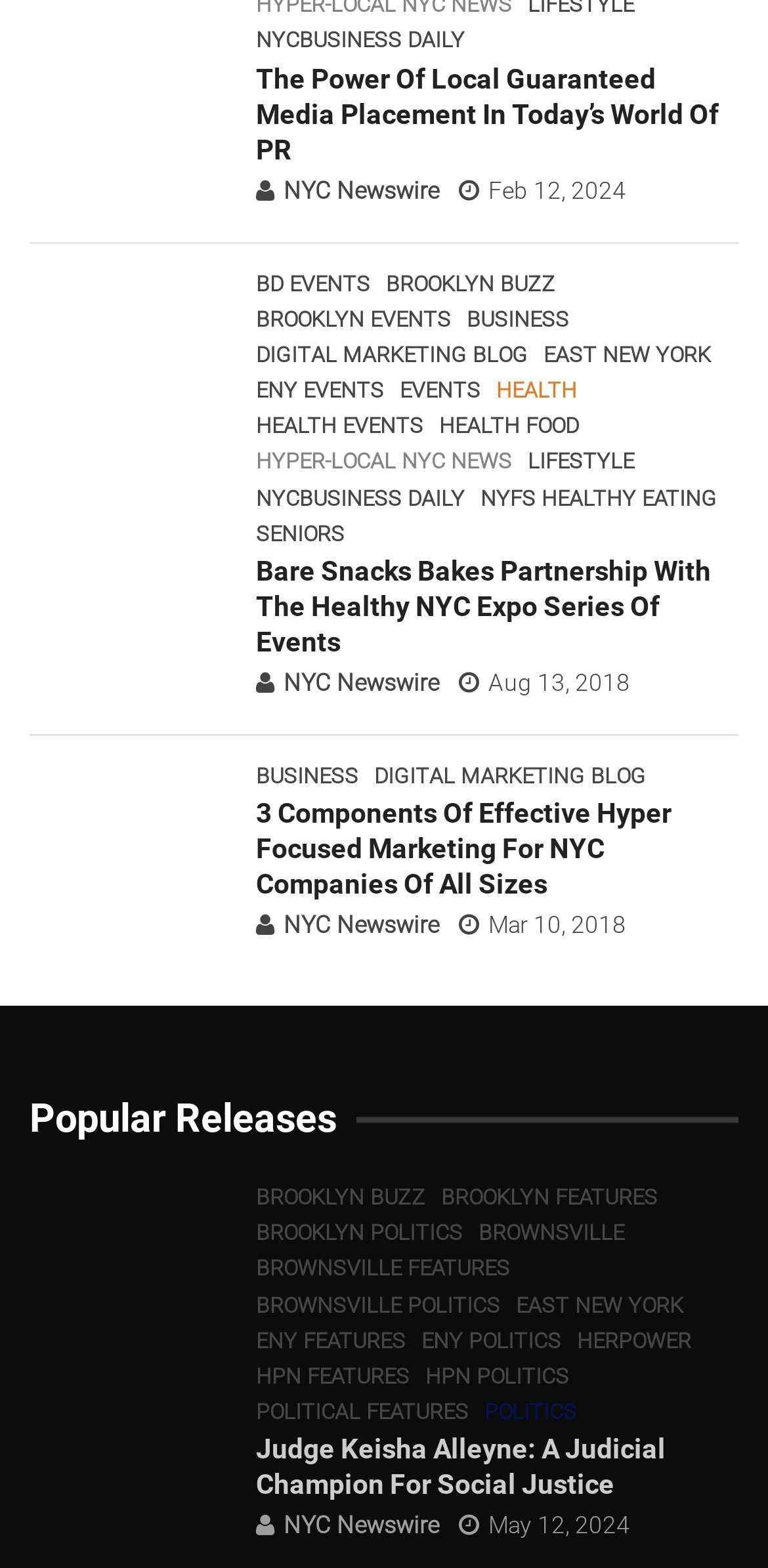Please locate the clickable area by providing the bounding box coordinates to follow this instruction: "Explore 'HEALTH EVENTS'".

[0.333, 0.261, 0.551, 0.284]